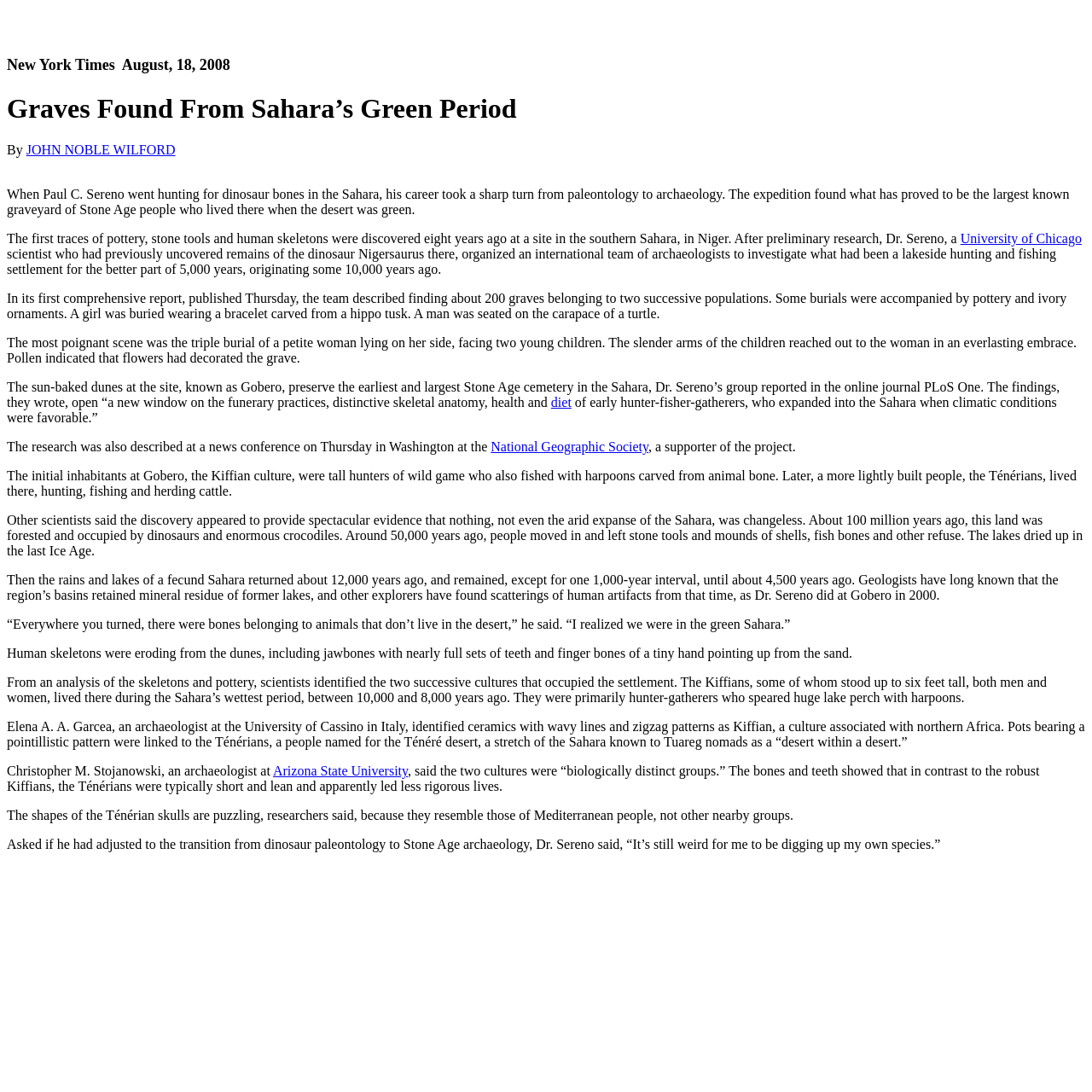By analyzing the image, answer the following question with a detailed response: What is the title of the article?

The title of the article is 'Graves Found From Sahara’s Green Period', which is indicated by the heading element with the text 'Graves Found From Sahara’s Green Period' at the top of the webpage.